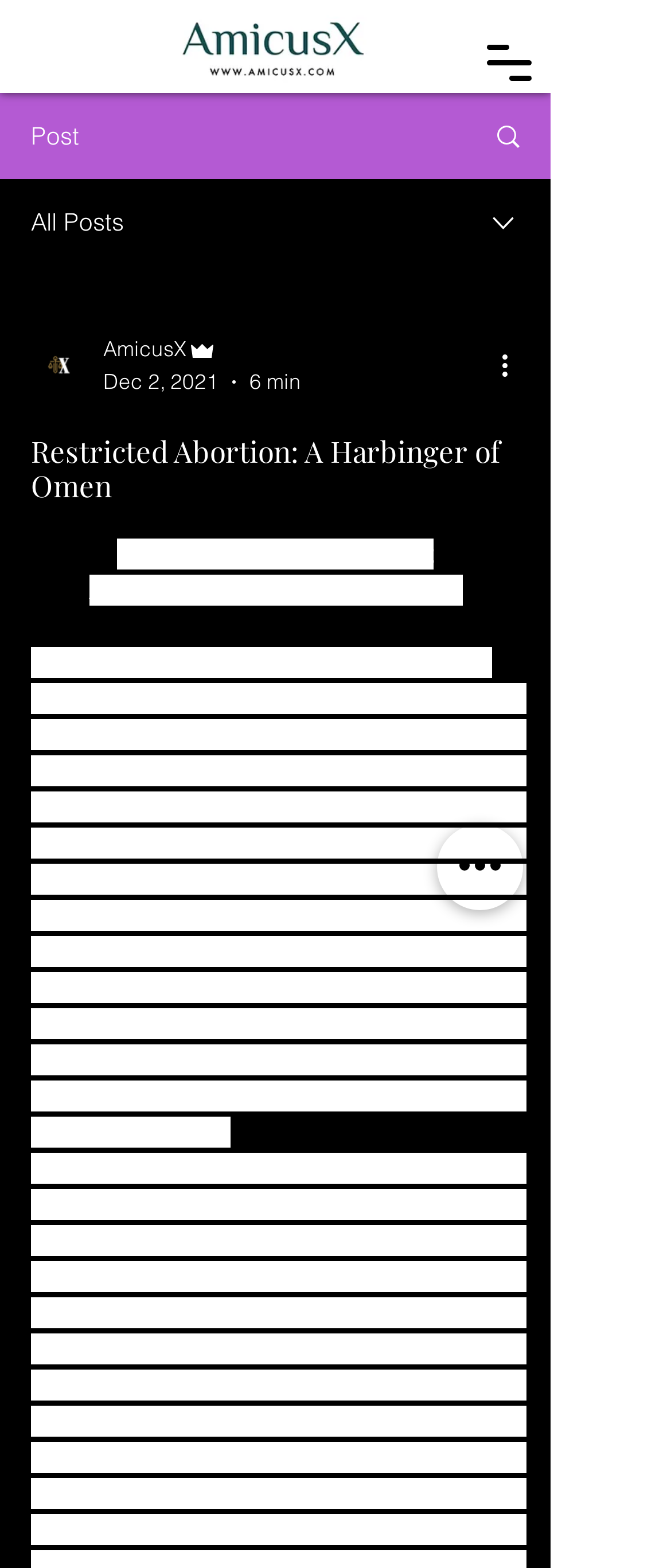Carefully observe the image and respond to the question with a detailed answer:
What is the title of the first related post?

I found the title of the first related post by looking at the StaticText elements below the main heading. The first related post title is 'She Too Has a Beating Heart'.